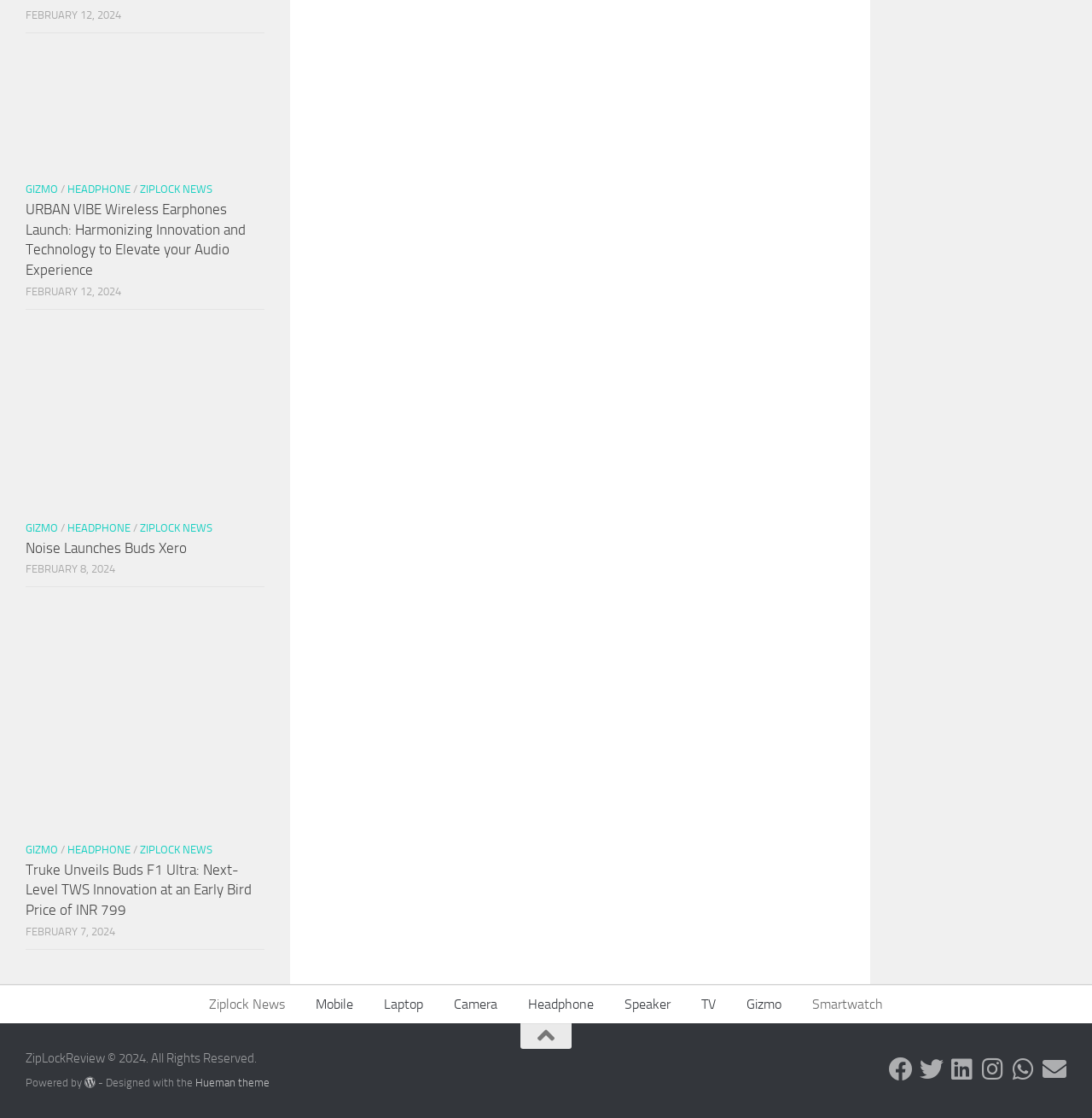Identify the bounding box coordinates for the region to click in order to carry out this instruction: "Follow us on Facebook". Provide the coordinates using four float numbers between 0 and 1, formatted as [left, top, right, bottom].

[0.814, 0.946, 0.836, 0.967]